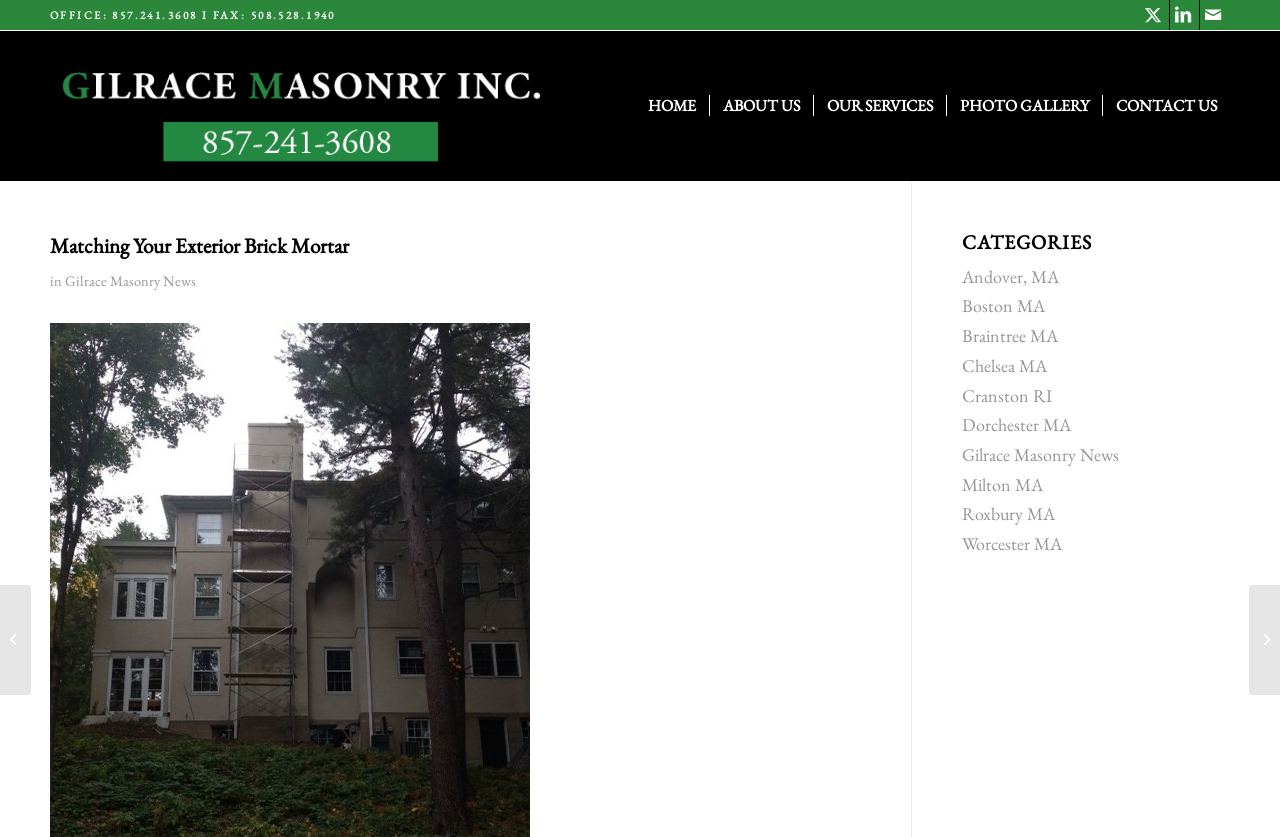Kindly determine the bounding box coordinates for the area that needs to be clicked to execute this instruction: "View the project in Milton, MA".

[0.752, 0.565, 0.815, 0.592]